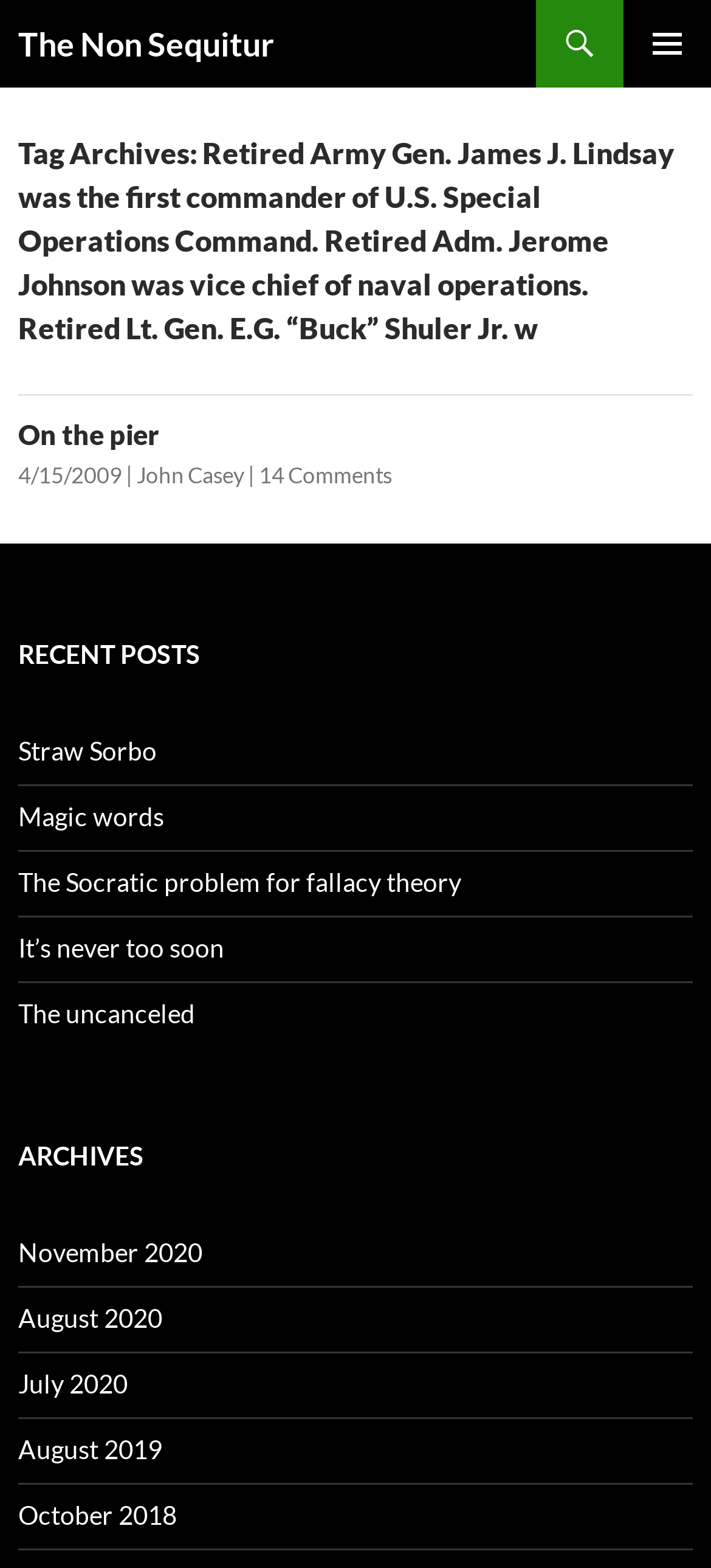Based on the description "July 2020", find the bounding box of the specified UI element.

[0.026, 0.872, 0.179, 0.892]